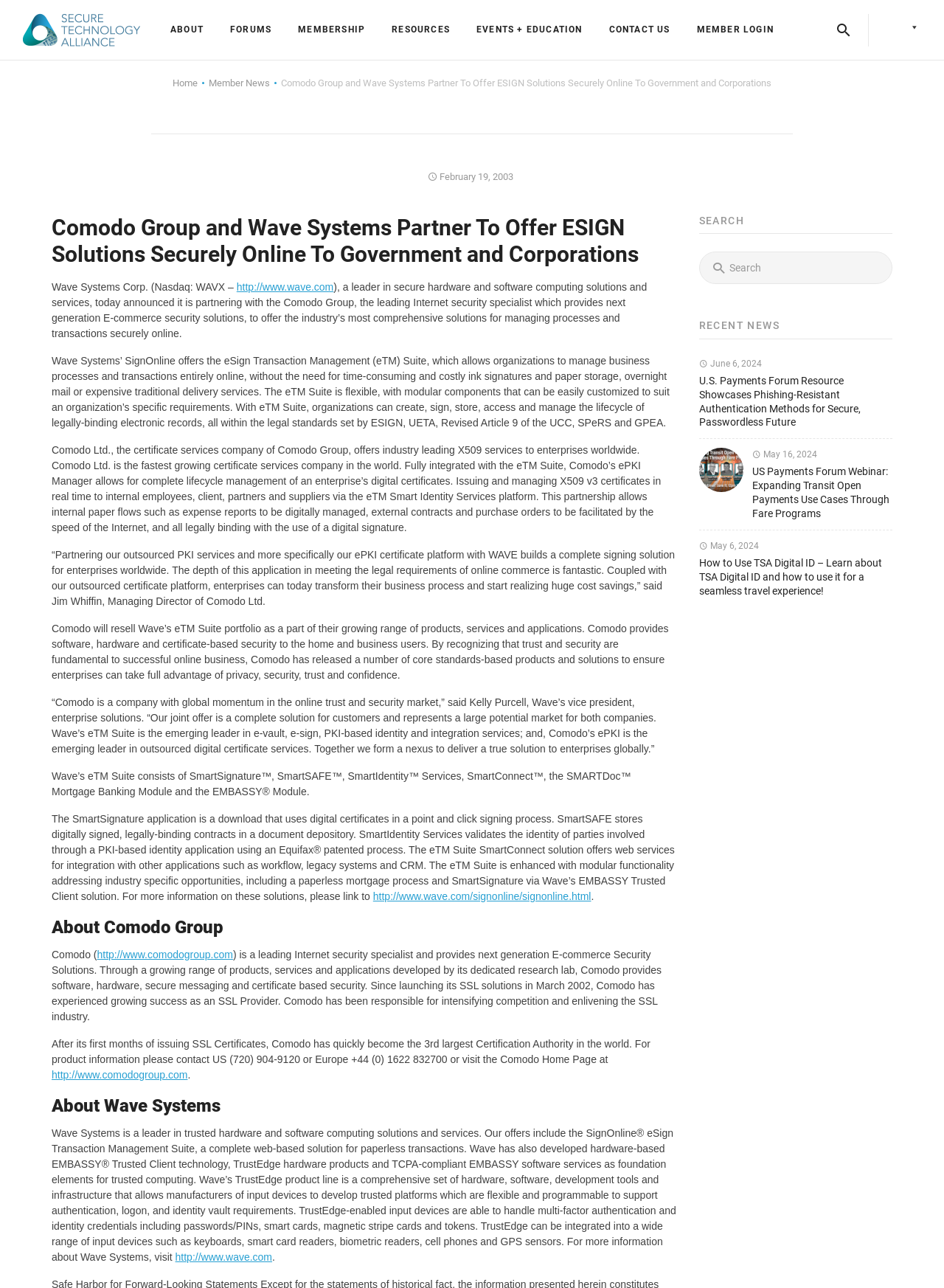Based on the image, provide a detailed response to the question:
What is the purpose of the TrustEdge product line?

The TrustEdge product line is a comprehensive set of hardware, software, development tools, and infrastructure that allows manufacturers of input devices to develop trusted platforms which are flexible and programmable to support authentication, logon, and identity vault requirements.